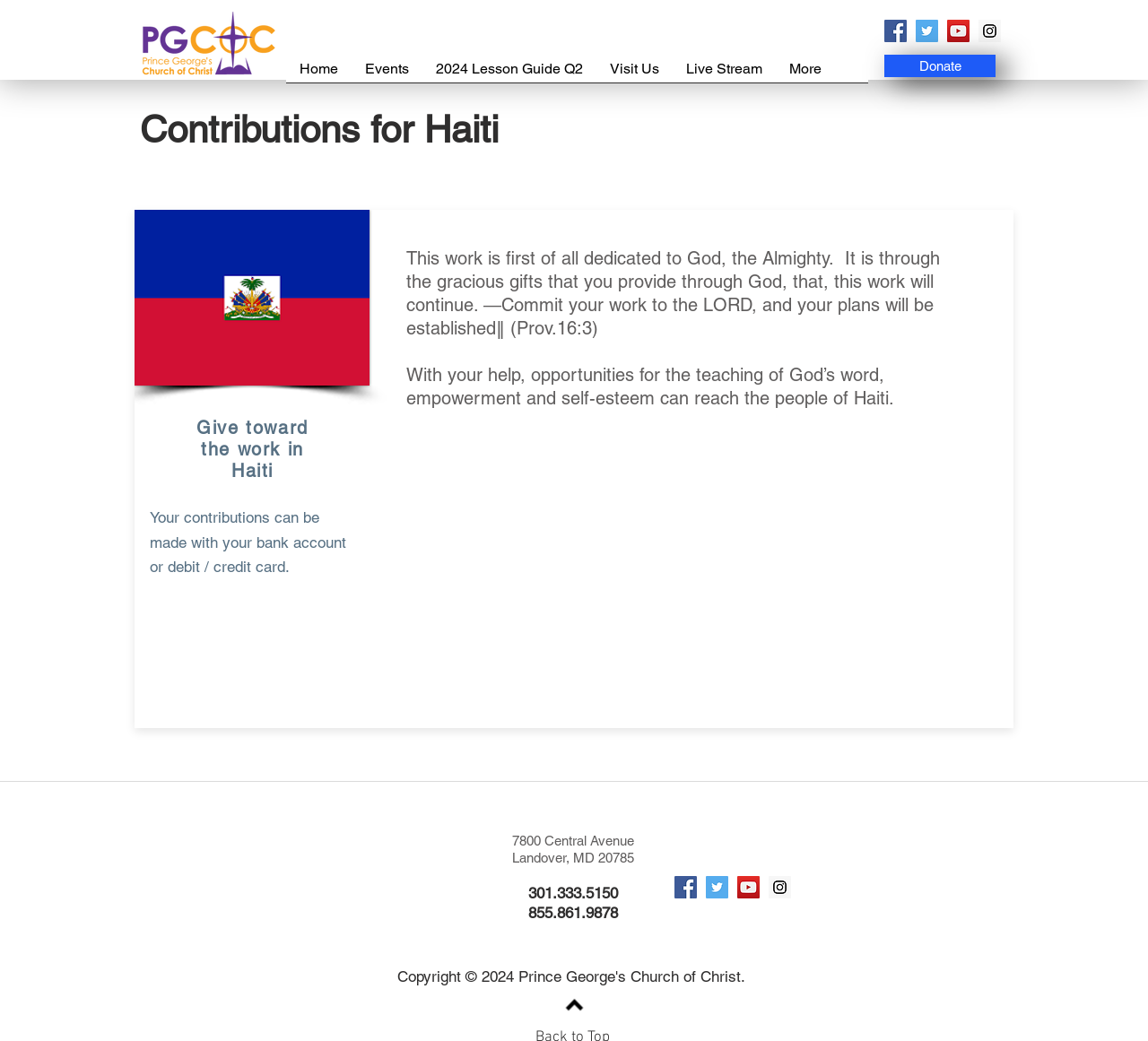Produce an elaborate caption capturing the essence of the webpage.

The webpage is dedicated to contributions for Haiti through the PG Church of Christ. At the top left, there is a logo of PG Church of Christ. Below the logo, there is a navigation menu with links to "Home", "Events", "2024 Lesson Guide Q2", "Visit Us", and "Live Stream". To the right of the navigation menu, there is a "More" button.

On the top right, there is a social bar with links to Facebook, Twitter, YouTube, and Instagram, each represented by its respective icon. Below the social bar, there is a "Donate" button.

The main content of the webpage is divided into sections. The first section has a heading "Contributions for Haiti" and an image of a download icon. Below the heading, there is a paragraph of text describing the purpose of the contributions. The text is followed by another heading "Give toward the work in Haiti" and a static text describing the impact of the contributions.

Further down, there is a section with three paragraphs of text describing the work in Haiti and how contributions can be made. Below this section, there is an address section with the church's address, phone numbers, and a social bar with links to Facebook, Twitter, YouTube, and Instagram, each represented by its respective icon. At the bottom of the page, there is a small image.